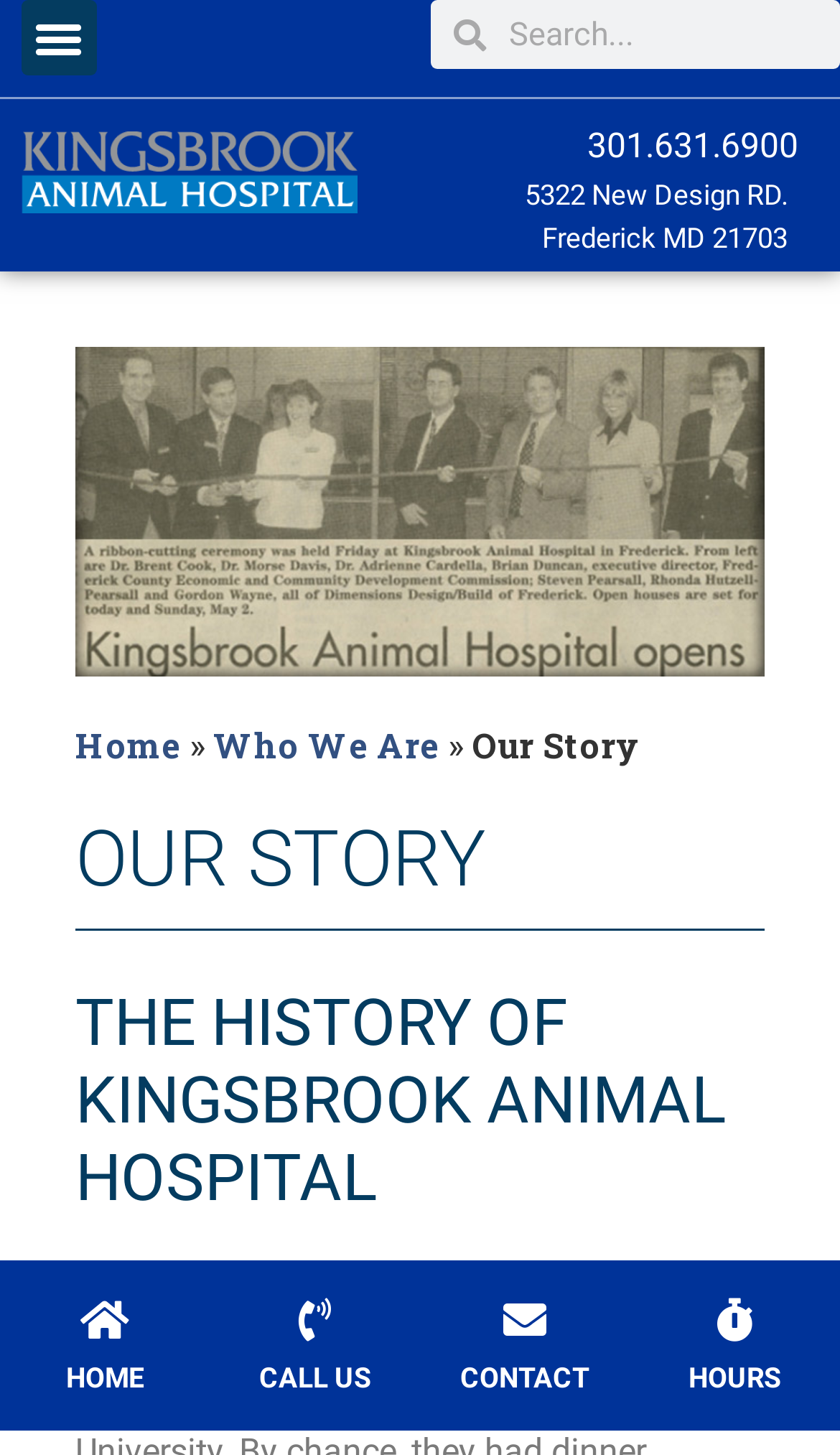What is the address of Kingsbrook Animal Hospital?
Can you offer a detailed and complete answer to this question?

I found the address by examining the static text elements on the webpage. The street address is '5322 New Design RD.' with bounding box coordinates [0.624, 0.123, 0.937, 0.145], the city is 'Frederick MD' with bounding box coordinates [0.645, 0.152, 0.84, 0.174], and the zip code is '21703' with bounding box coordinates [0.847, 0.152, 0.937, 0.174]. I combined these elements to form the full address.